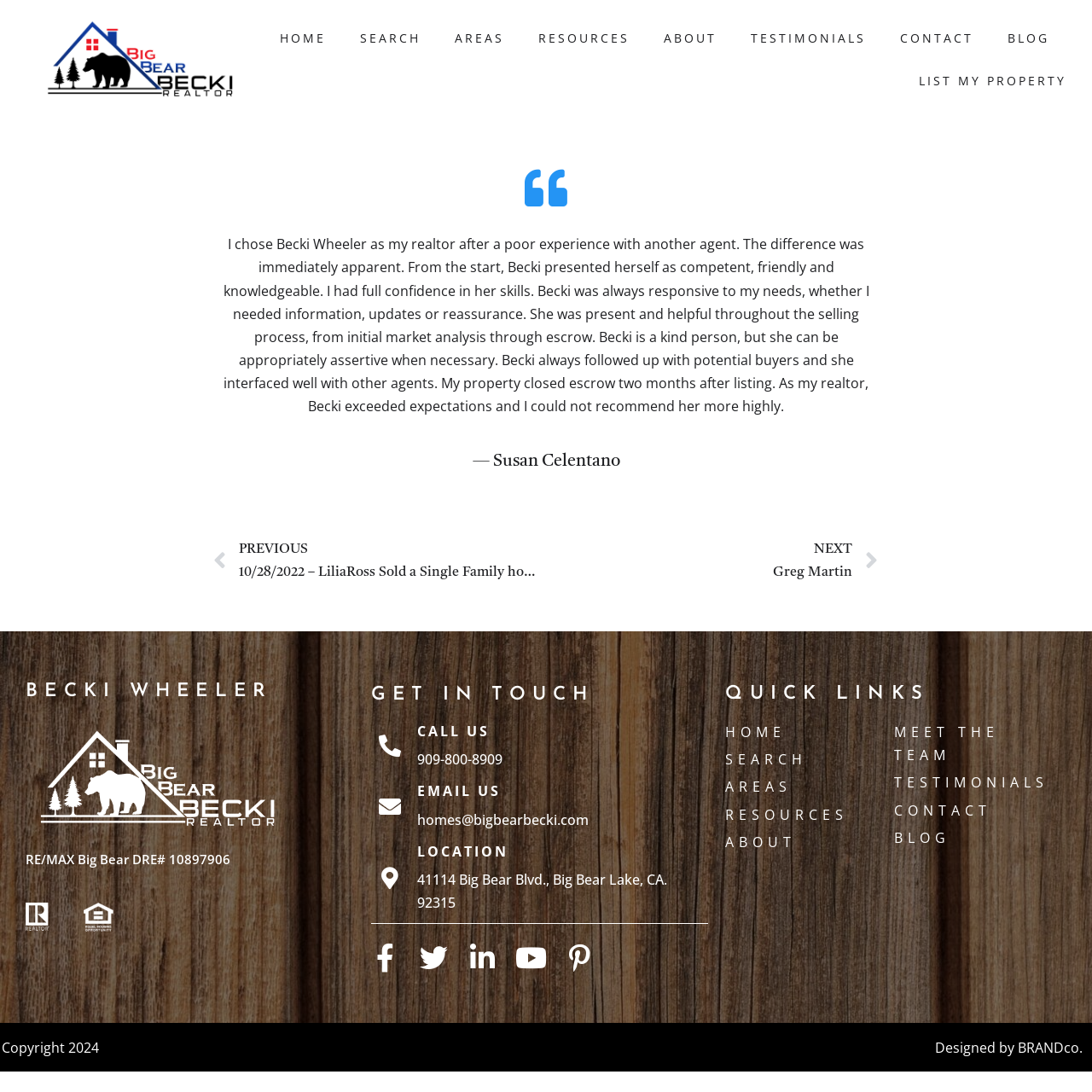What is the location of the realtor's office?
Please give a detailed and thorough answer to the question, covering all relevant points.

I found the answer by looking at the 'LOCATION' section, which provides the address of the realtor's office.